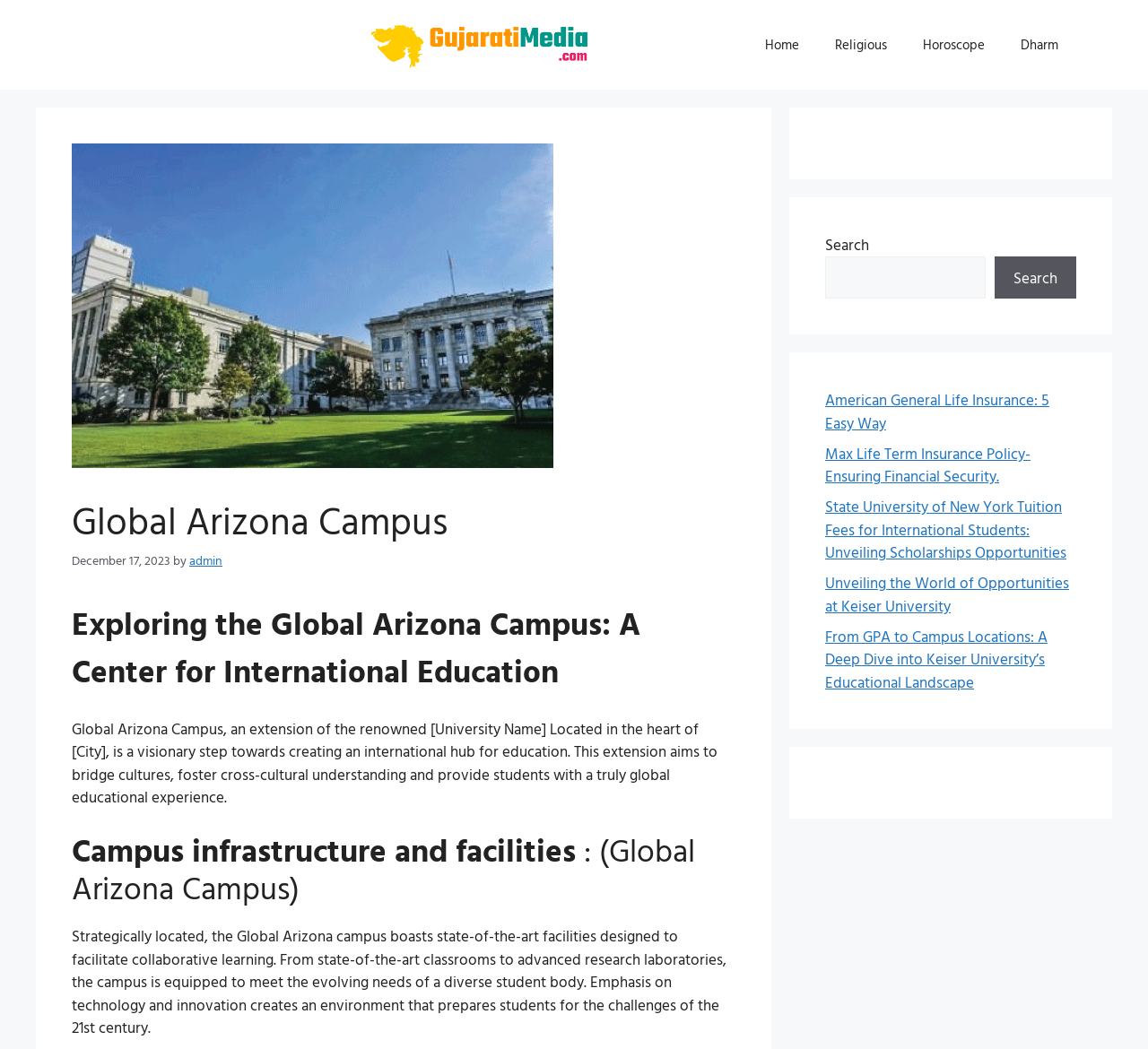What is the name of the campus?
Refer to the image and give a detailed response to the question.

The name of the campus can be found in the heading 'Global Arizona Campus' which is located in the content section of the webpage.